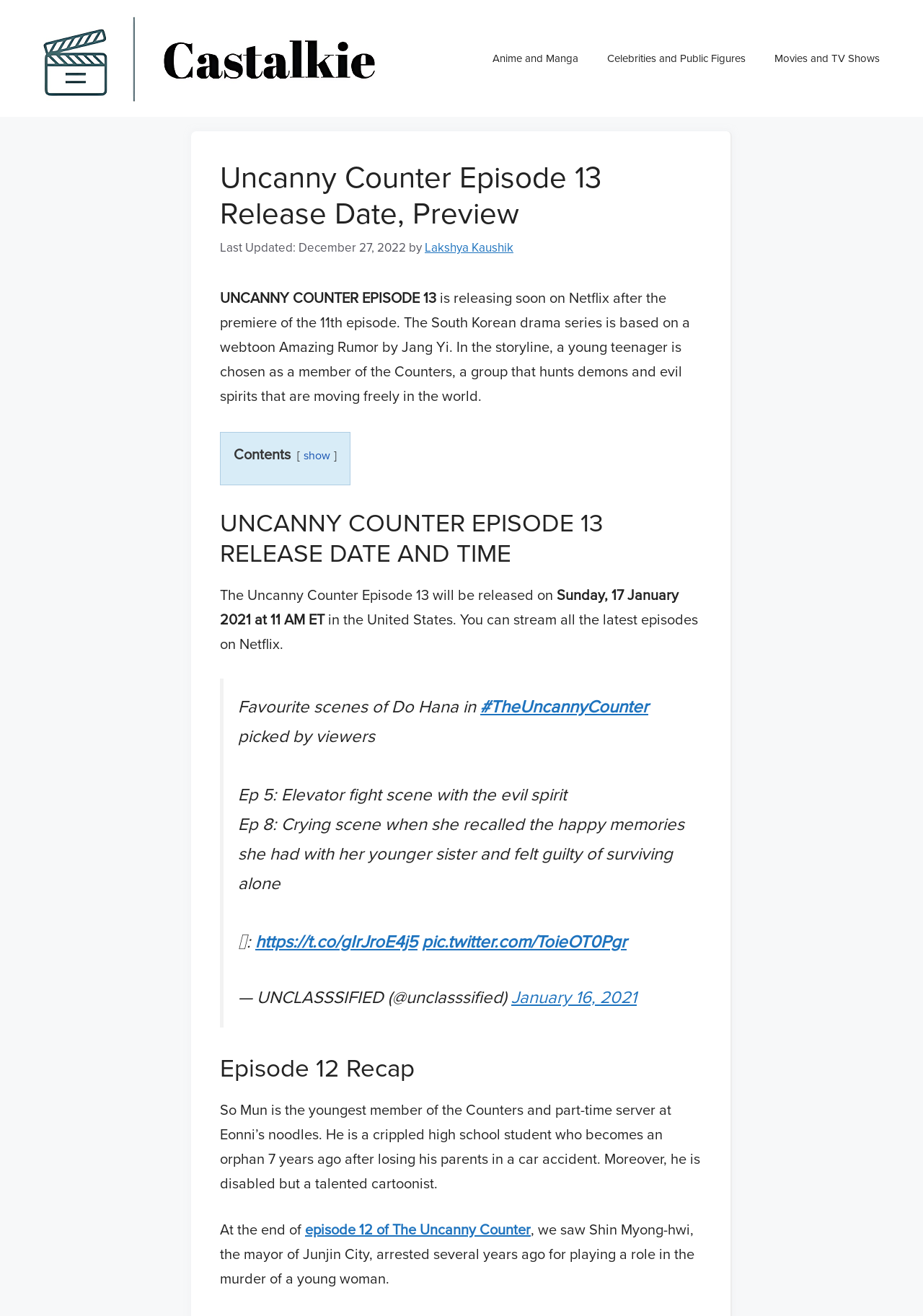Please respond in a single word or phrase: 
Who is the author of the webtoon Amazing Rumor?

Jang Yi